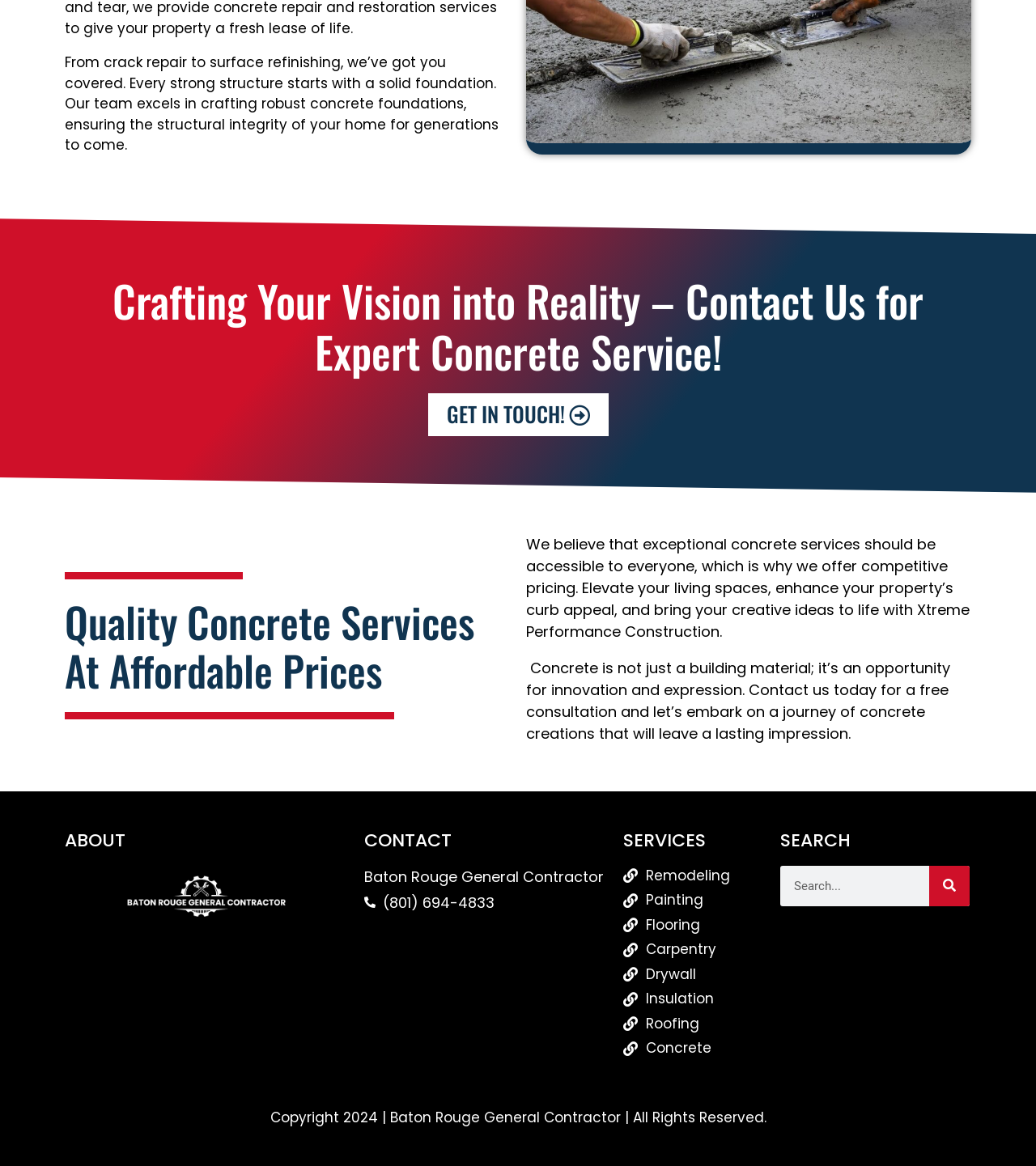Identify the bounding box coordinates of the element that should be clicked to fulfill this task: "go to the HOME page". The coordinates should be provided as four float numbers between 0 and 1, i.e., [left, top, right, bottom].

None